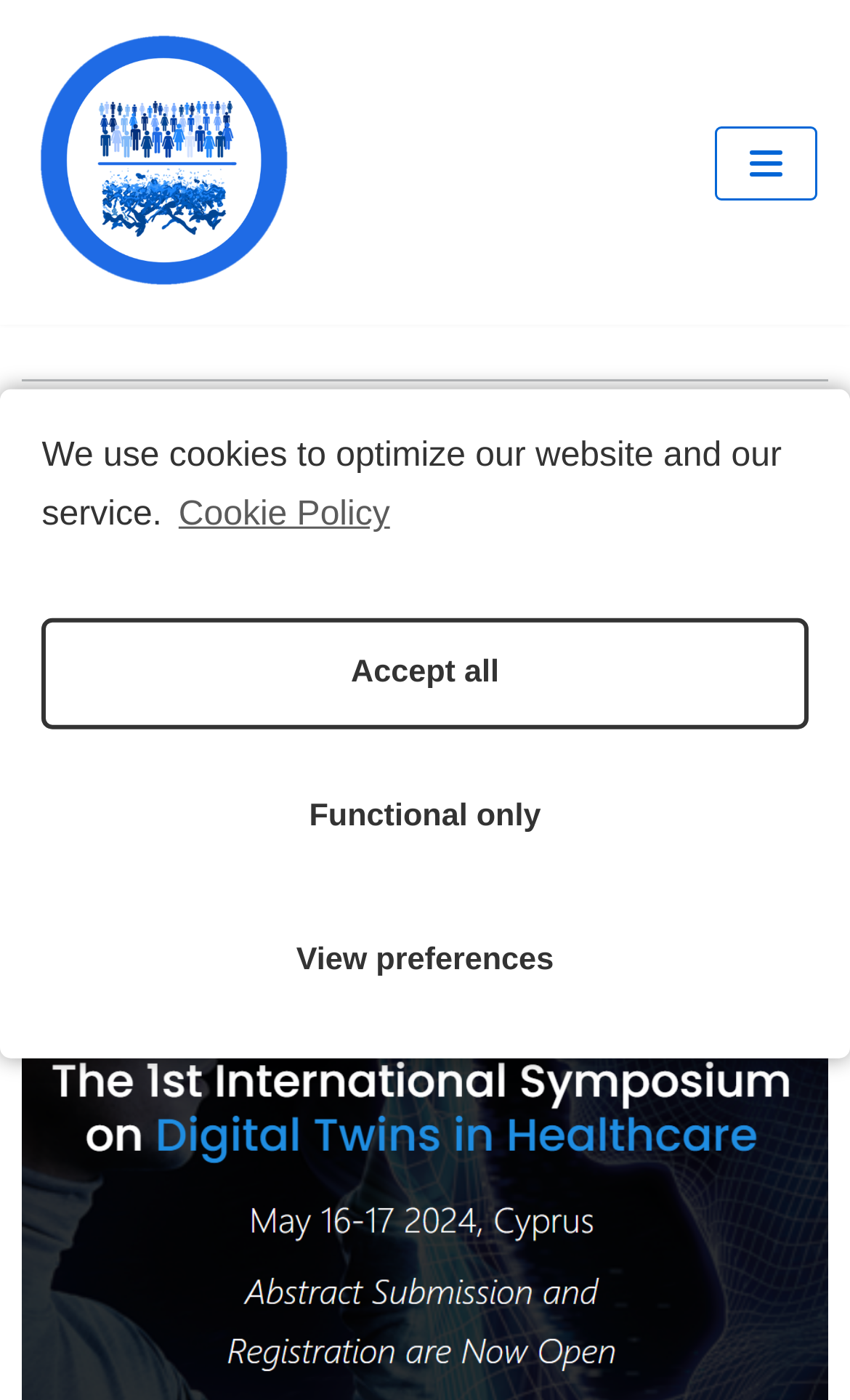What is the current status of abstract submission?
Answer the question in as much detail as possible.

The heading on the webpage states '15 January 2024: Abstract Submission and Registration are open for the 1st International Symposium on Digital Twins in Healthcare', which indicates that abstract submission is currently open.